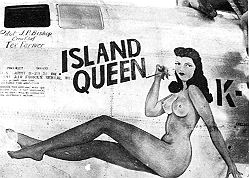Give a detailed account of the contents of the image.

The image features the nose art of the B-29 Superfortress bomber named "Island Queen," which was utilized during missions in the Pacific theater. The artwork depicts a stylized pin-up girl, gracefully posed and holding a cigarette, embodying the era's iconic representations of femininity and allure. The phrase "ISLAND QUEEN" is prominently displayed, highlighting the aircraft's name in bold lettering. This type of artwork was often painted on military aircraft to boost morale and create a sense of camaraderie among crew members. The image reflects the unique blend of military history and cultural expression prevalent during World War II, particularly within the bomber squadrons.